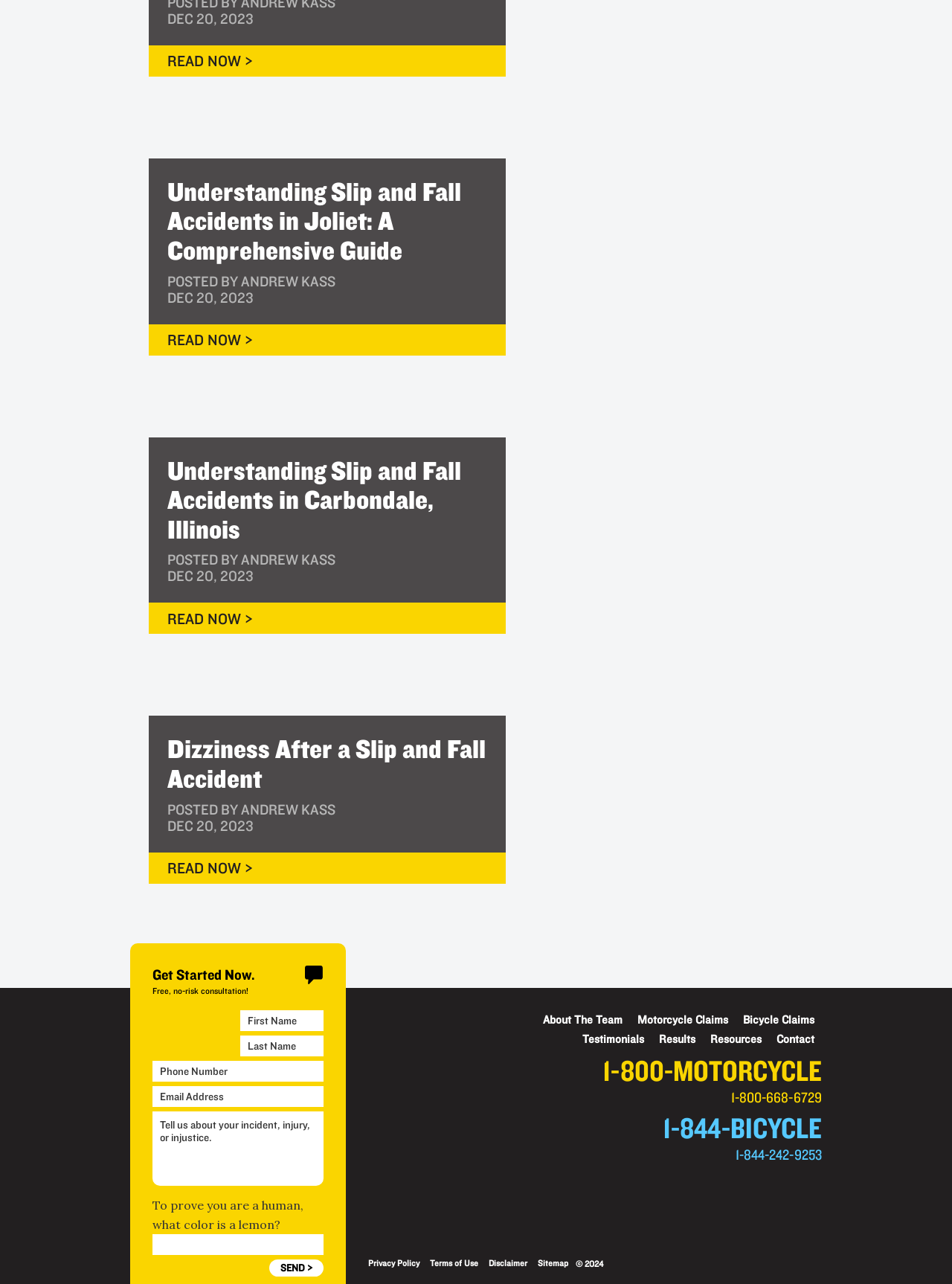Determine the bounding box coordinates of the section to be clicked to follow the instruction: "Fill out the contact form". The coordinates should be given as four float numbers between 0 and 1, formatted as [left, top, right, bottom].

[0.16, 0.787, 0.34, 0.994]